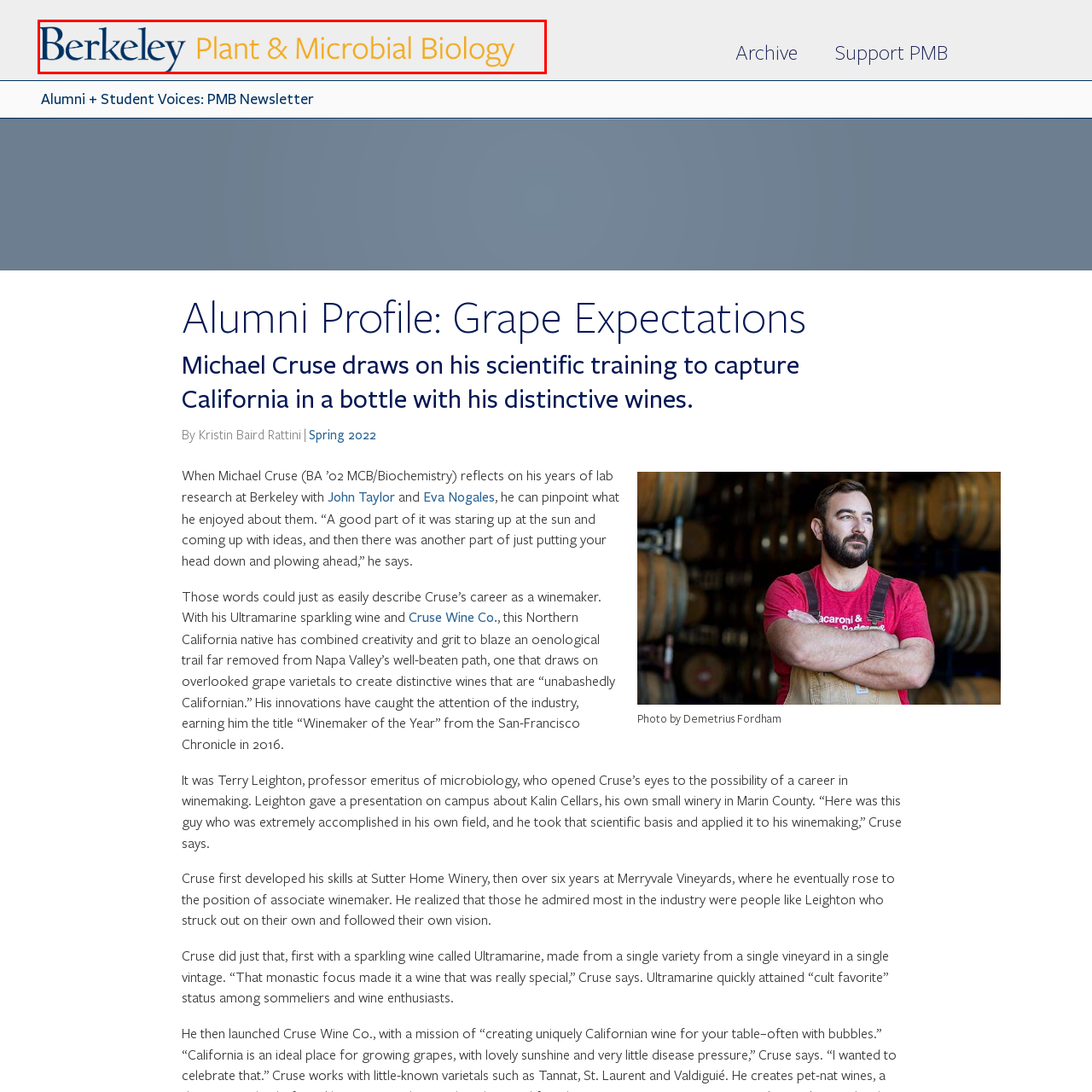Generate a detailed caption for the image within the red outlined area.

The image prominently features the title "Plant & Microbial Biology Newsletter" associated with the University of California, Berkeley. This elegant header reflects a commitment to advancing knowledge in the fields of plant and microbial sciences. The design utilizes a harmonious blend of dark blue and vibrant gold text against a neutral background, emphasizing the program's academic prestige. This visual identity serves to enhance the overall appeal of the newsletter, engaging the readership with its professional yet inviting presentation. The image sets the tone for the content that follows, highlighting the university’s dedication to research and community in the realm of biology.